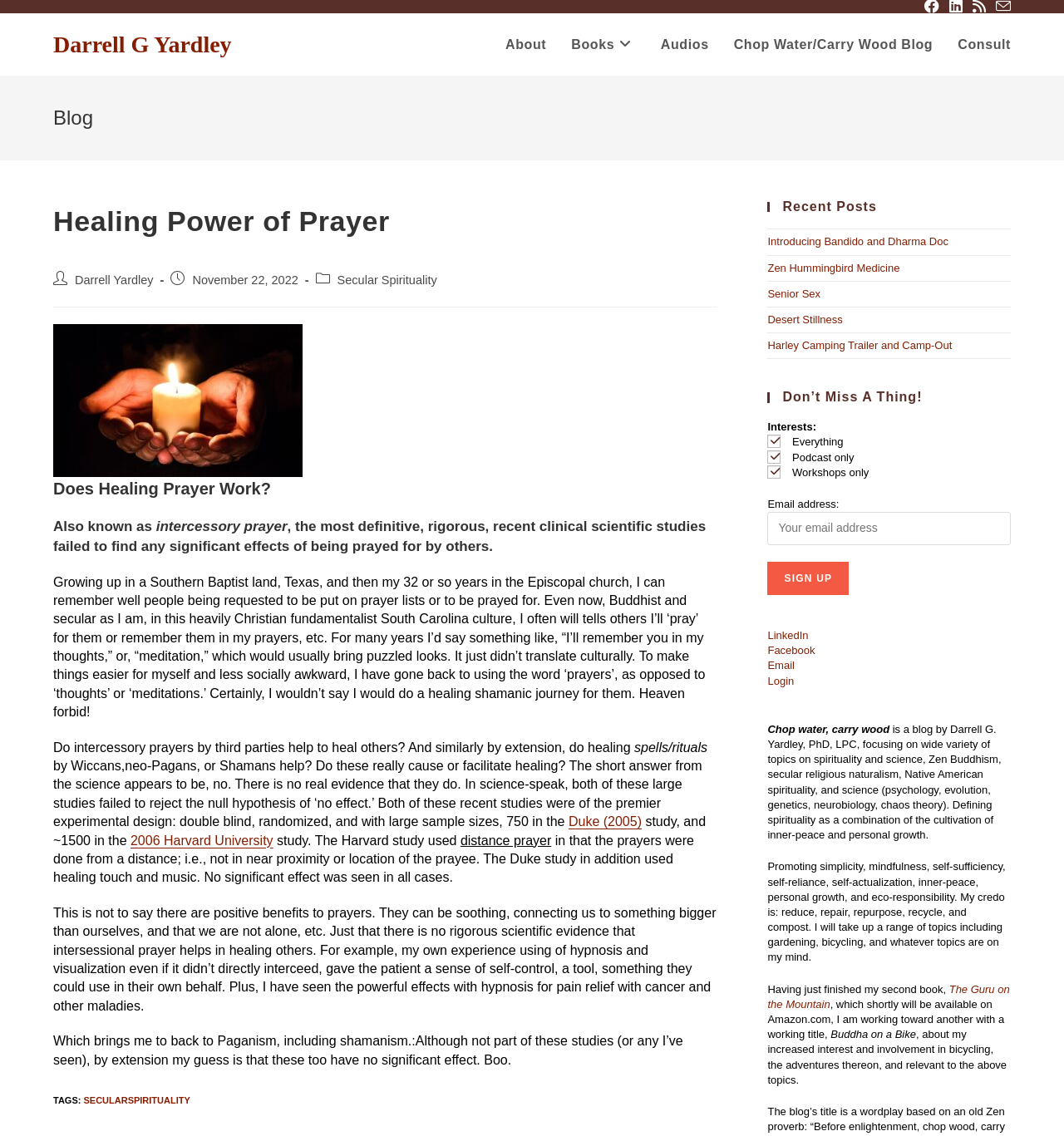Please identify the bounding box coordinates of the element that needs to be clicked to execute the following command: "Enter email address". Provide the bounding box using four float numbers between 0 and 1, formatted as [left, top, right, bottom].

[0.721, 0.451, 0.95, 0.48]